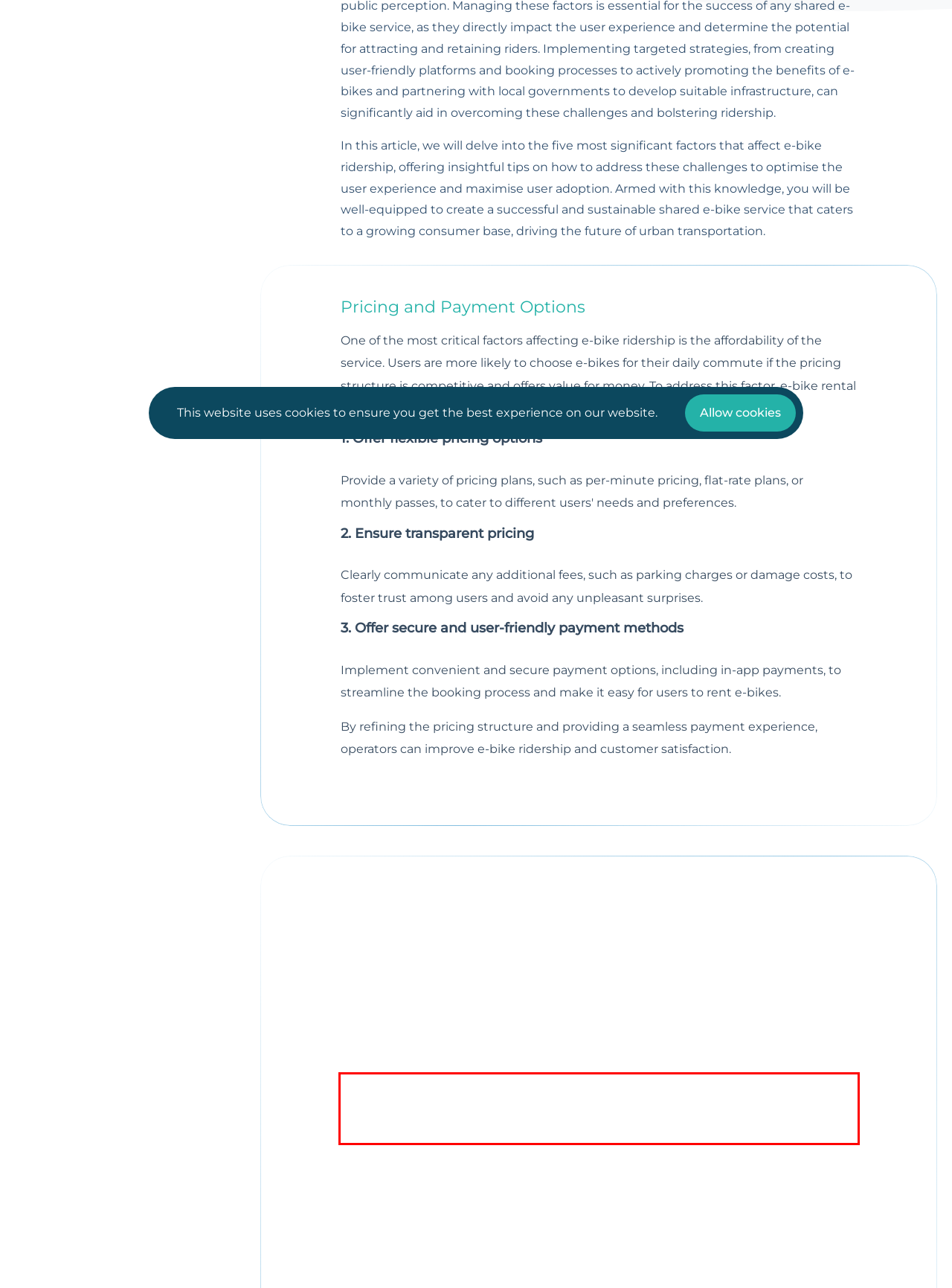Identify the text inside the red bounding box in the provided webpage screenshot and transcribe it.

Work closely with city planners and decision-makers to advocate for the development of safe and accessible cycling infrastructure, such as dedicated bike lanes, bike parking facilities, and traffic-calming measures.